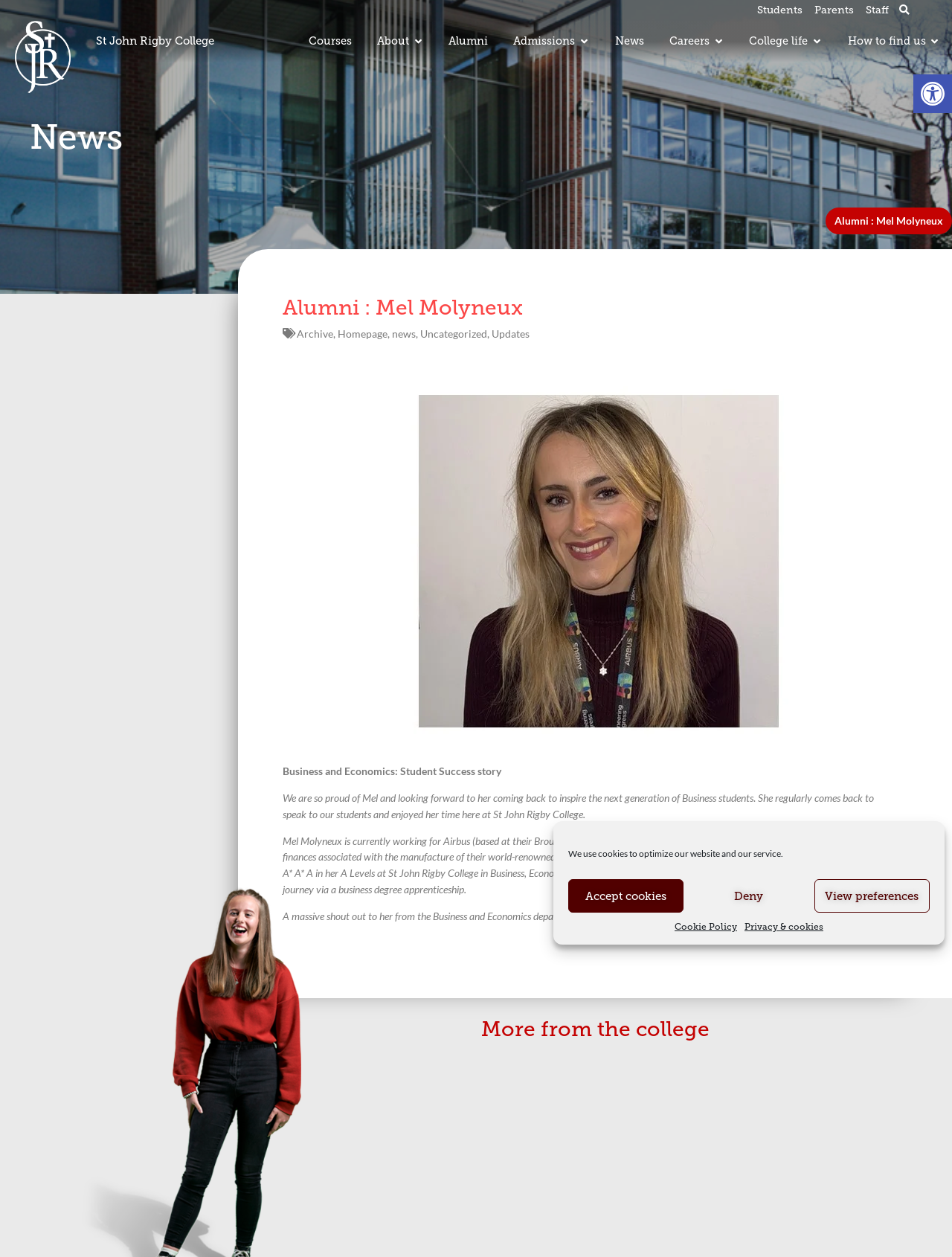Determine the bounding box coordinates for the UI element with the following description: "SSI website". The coordinates should be four float numbers between 0 and 1, represented as [left, top, right, bottom].

None